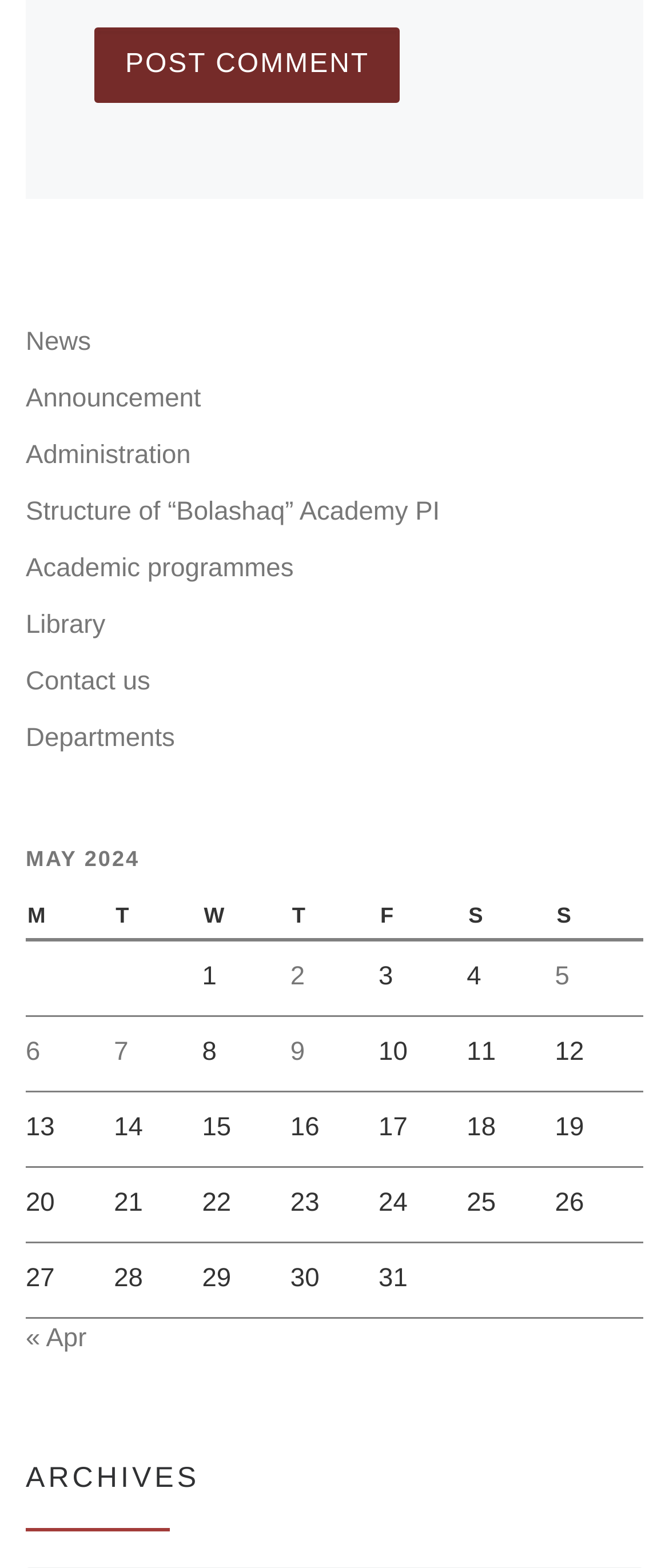Please provide a comprehensive response to the question based on the details in the image: How many rows are in the table?

I counted the number of row elements in the table and found six rows, each containing data for a specific date in May 2024.